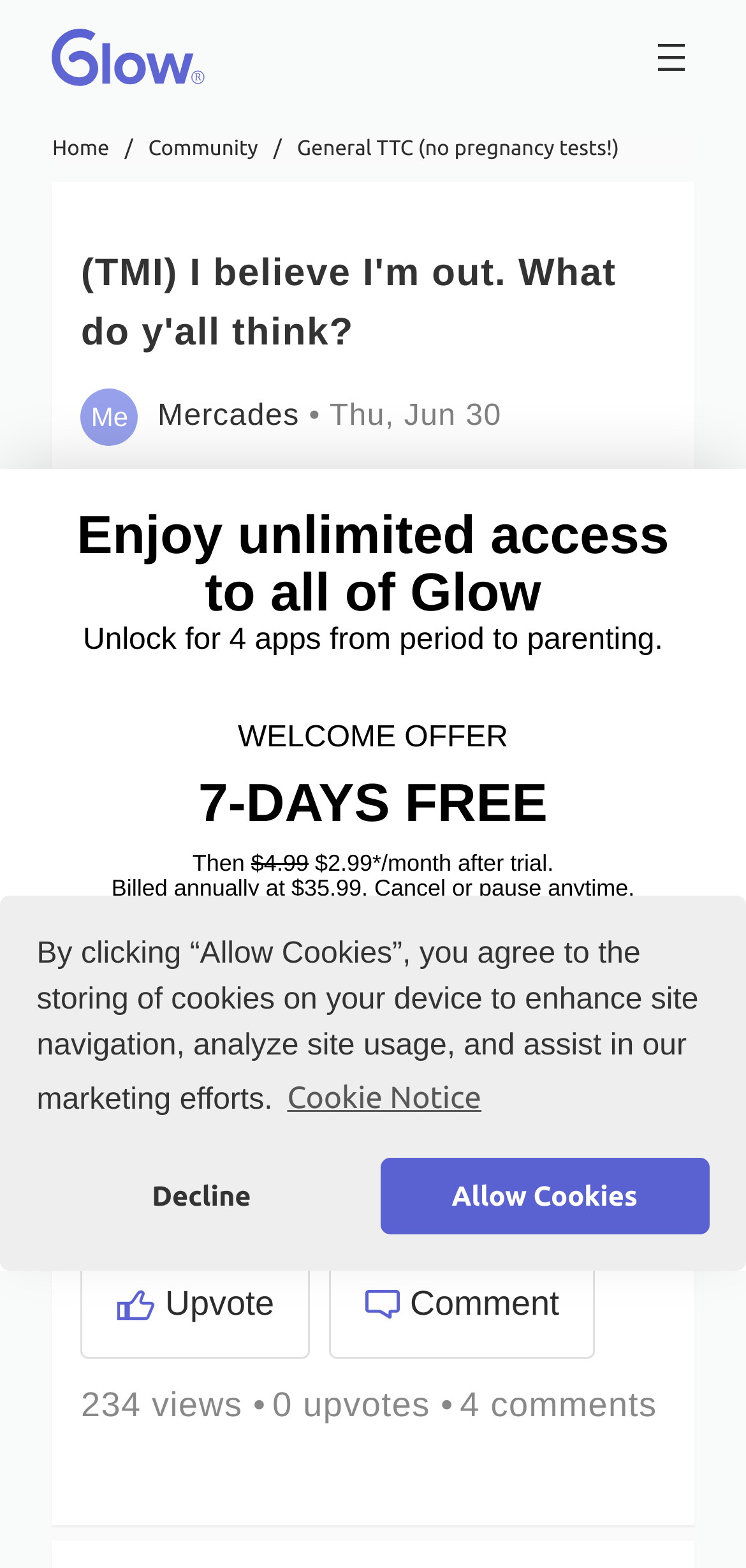Offer a detailed explanation of the webpage layout and contents.

This webpage appears to be a community forum or discussion board, specifically a post from a user named Mercades. The post's title is "(TMI) I believe I'm out. What do y'all think?" and is located near the top of the page. Below the title, there is a table with the user's name, "Me", and a timestamp indicating when the post was made.

The main content of the post is a text block where the user shares their personal experience, mentioning that they have been trying to conceive for four months and are concerned about their period being late. 

On the top right corner of the page, there is a navigation menu with a button to open it. Below the navigation menu, there are links to different sections of the website, including "Home", "Community", and "General TTC (no pregnancy tests!)".

At the bottom of the post, there are buttons to upvote or comment on the post, accompanied by images representing these actions. The post also displays the number of views, upvotes, and comments it has received.

A cookie consent dialog is displayed at the top of the page, with buttons to "Allow Cookies", "Deny Cookies", or "Learn more about cookies".